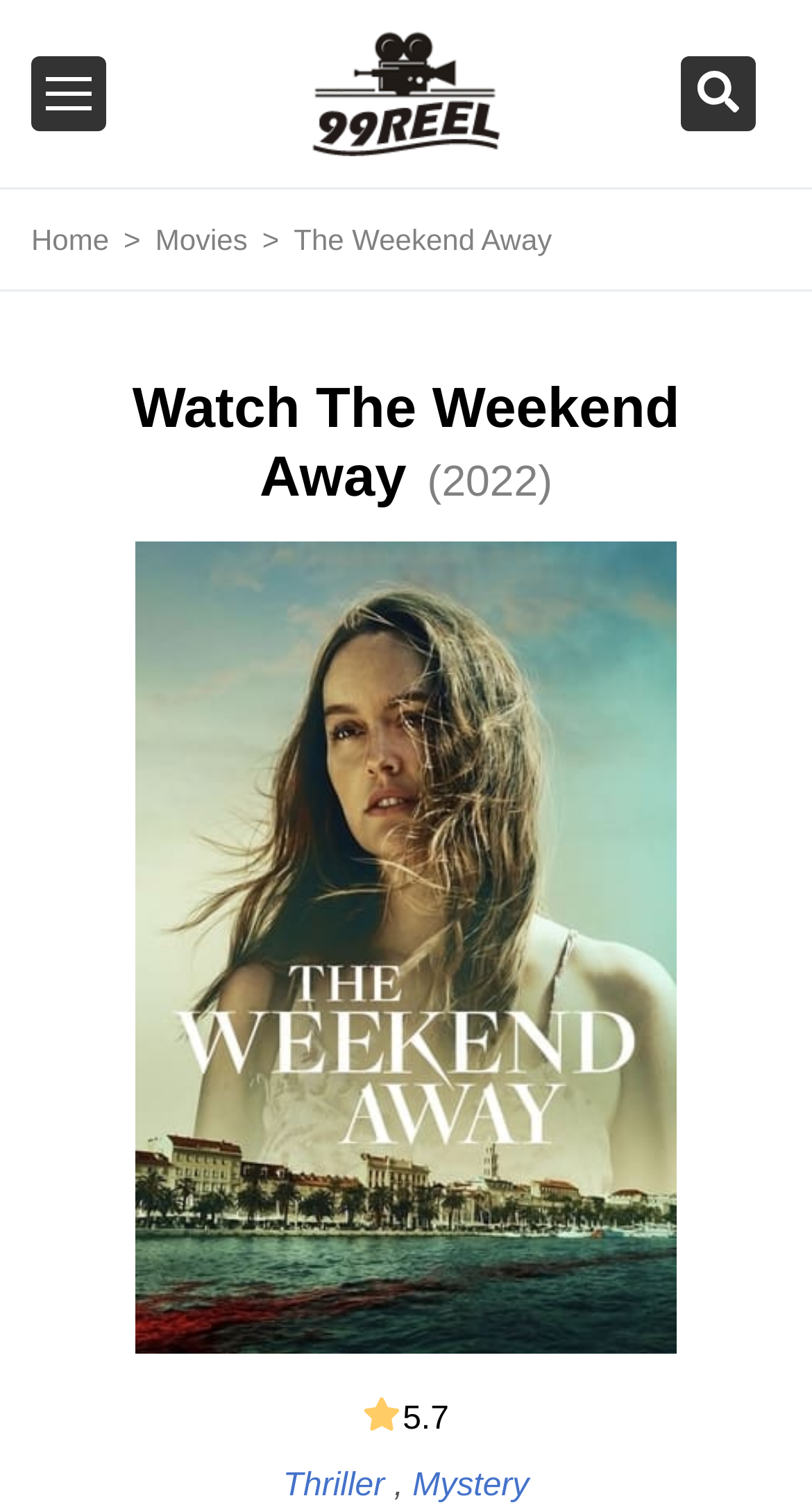Please respond to the question with a concise word or phrase:
What is the release year of the movie?

2022